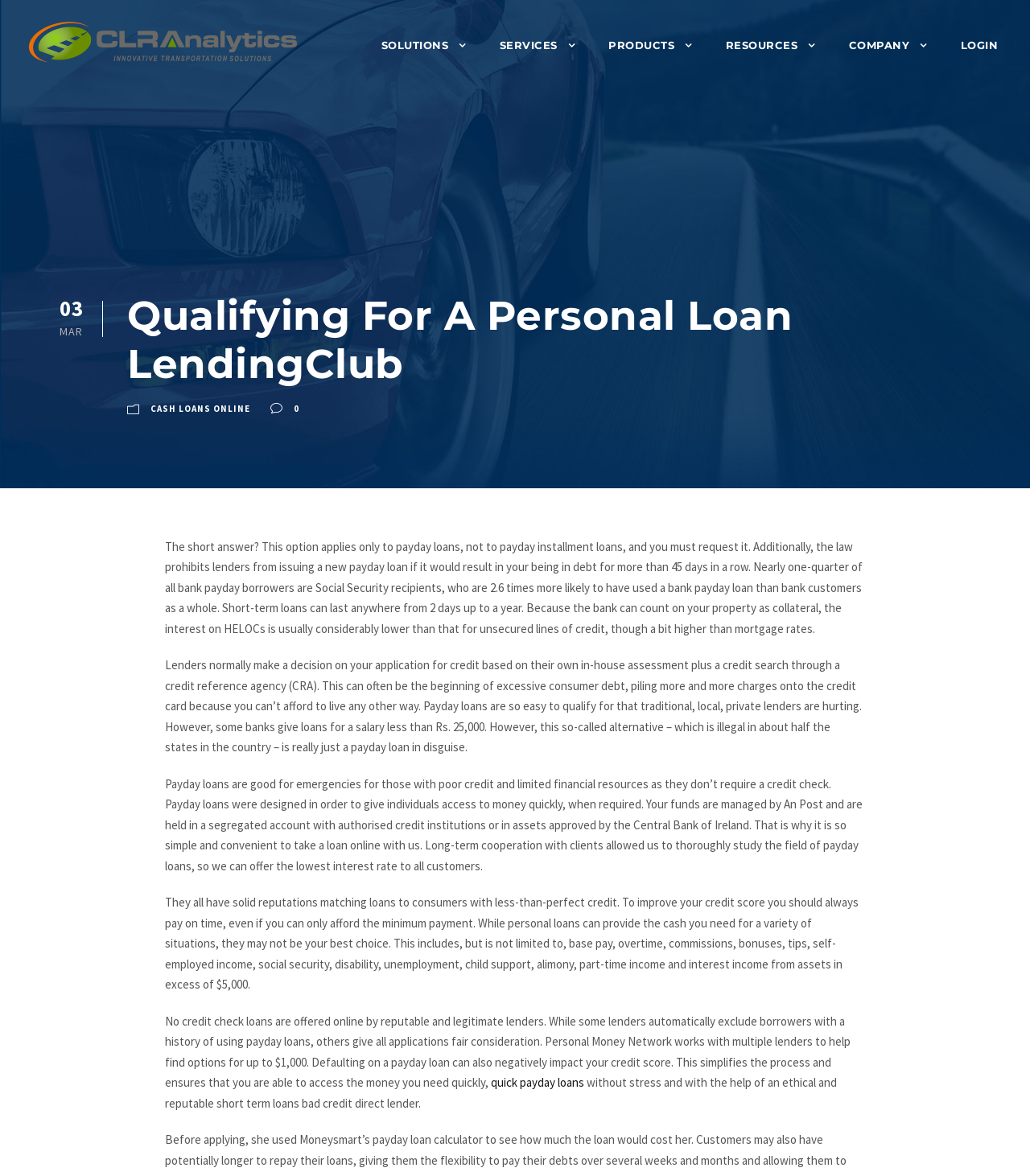Locate the bounding box coordinates of the clickable region to complete the following instruction: "Click on CASH LOANS ONLINE."

[0.146, 0.343, 0.243, 0.352]